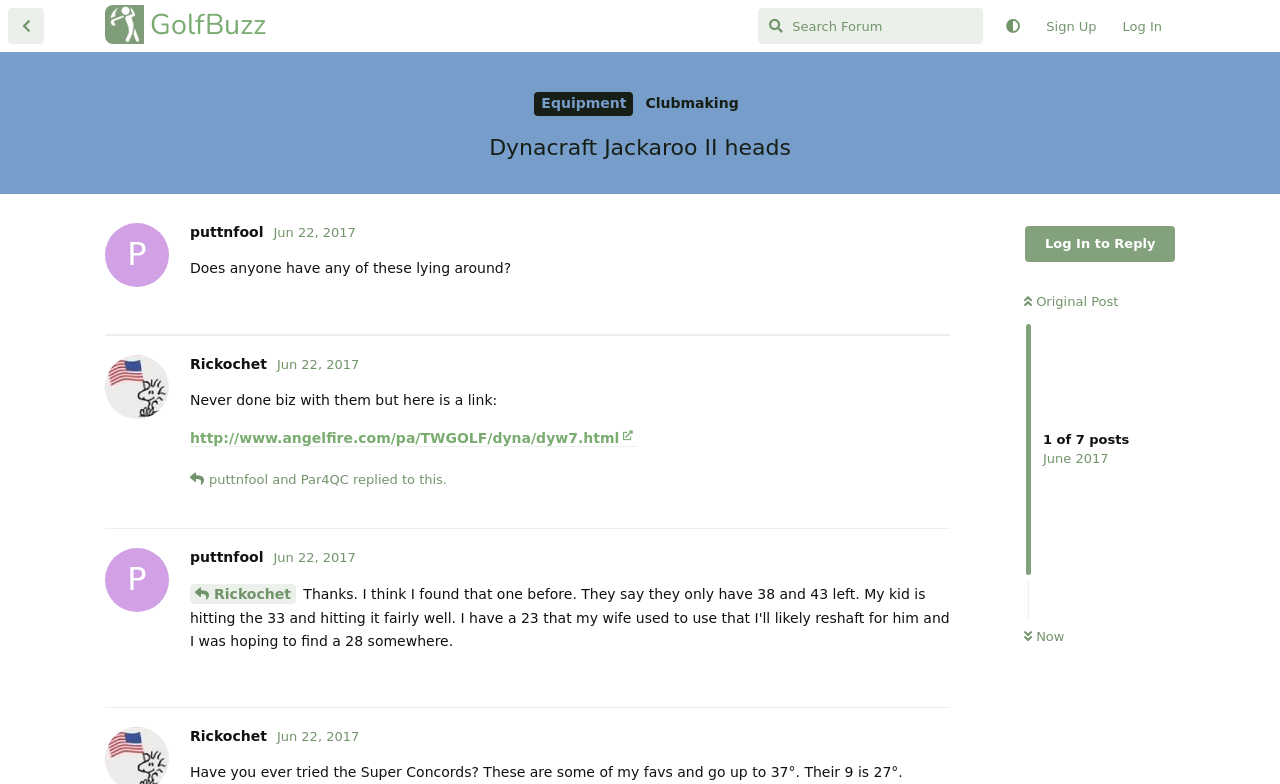Please find the top heading of the webpage and generate its text.

Dynacraft Jackaroo II heads